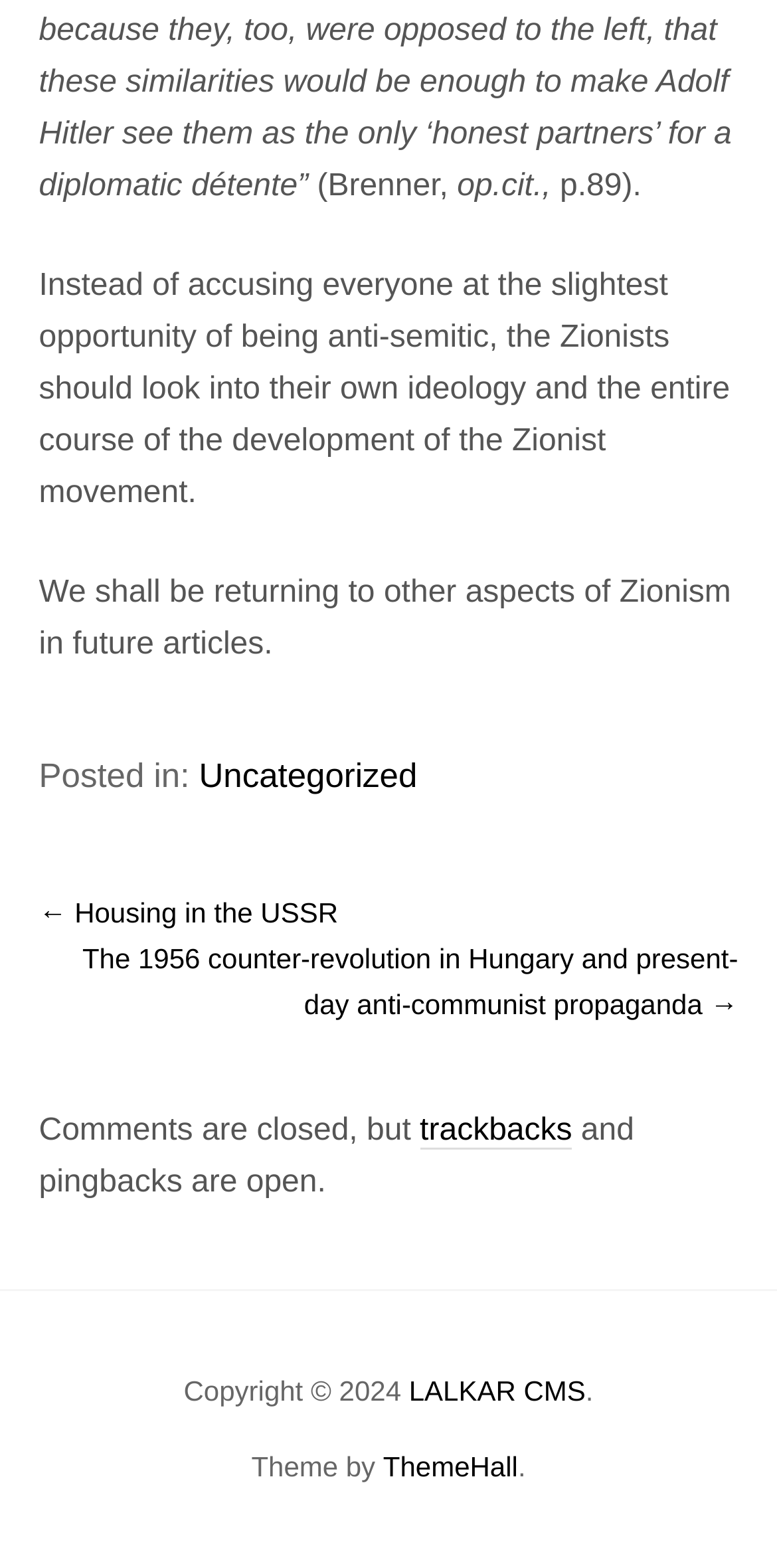Please determine the bounding box coordinates, formatted as (top-left x, top-left y, bottom-right x, bottom-right y), with all values as floating point numbers between 0 and 1. Identify the bounding box of the region described as: Uncategorized

[0.256, 0.474, 0.537, 0.517]